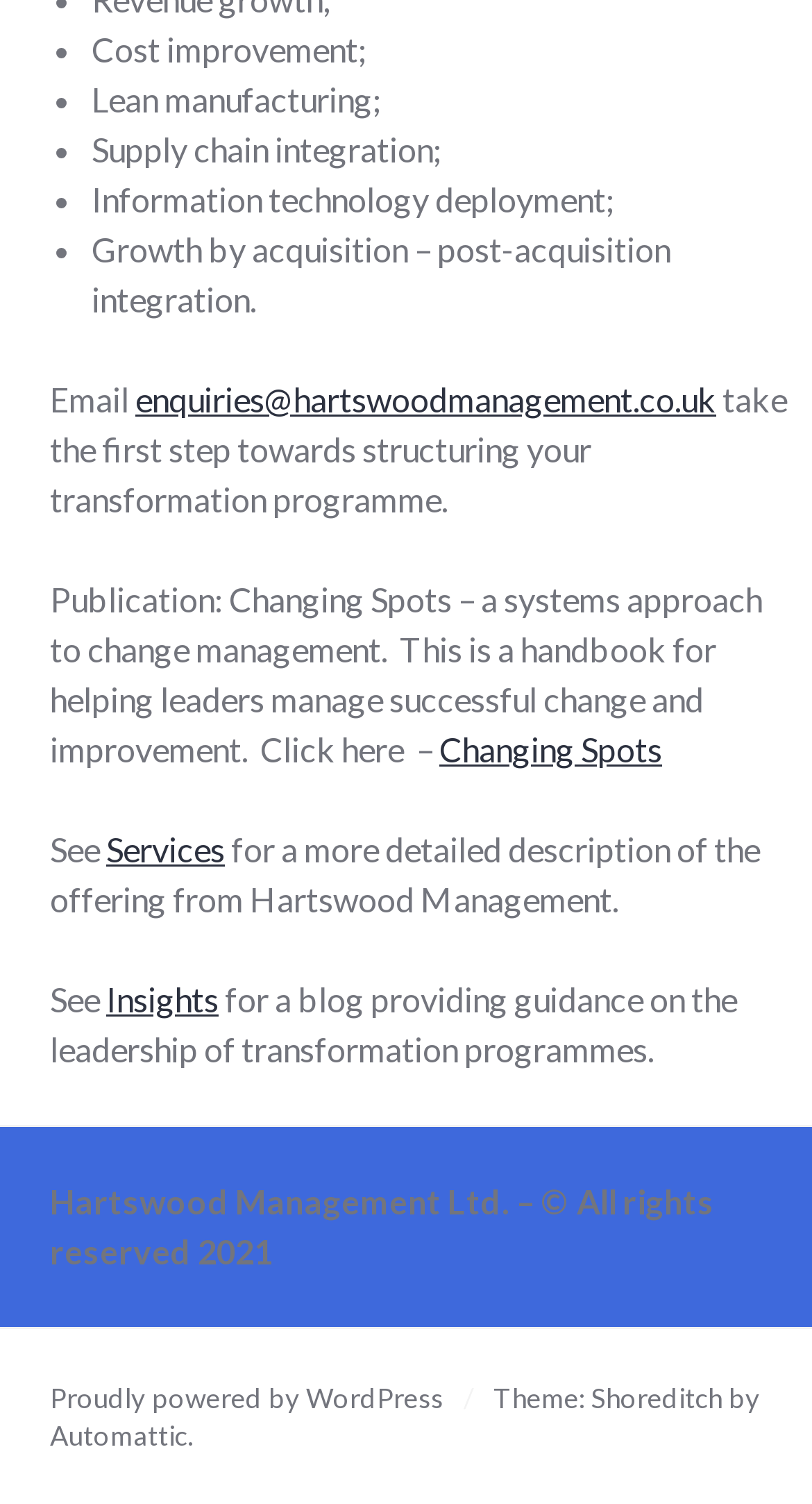What is the name of the company?
Please use the image to deliver a detailed and complete answer.

The name of the company can be found at the bottom of the webpage, in the copyright section, where it says 'Hartswood Management Ltd. – © All rights reserved 2021'.